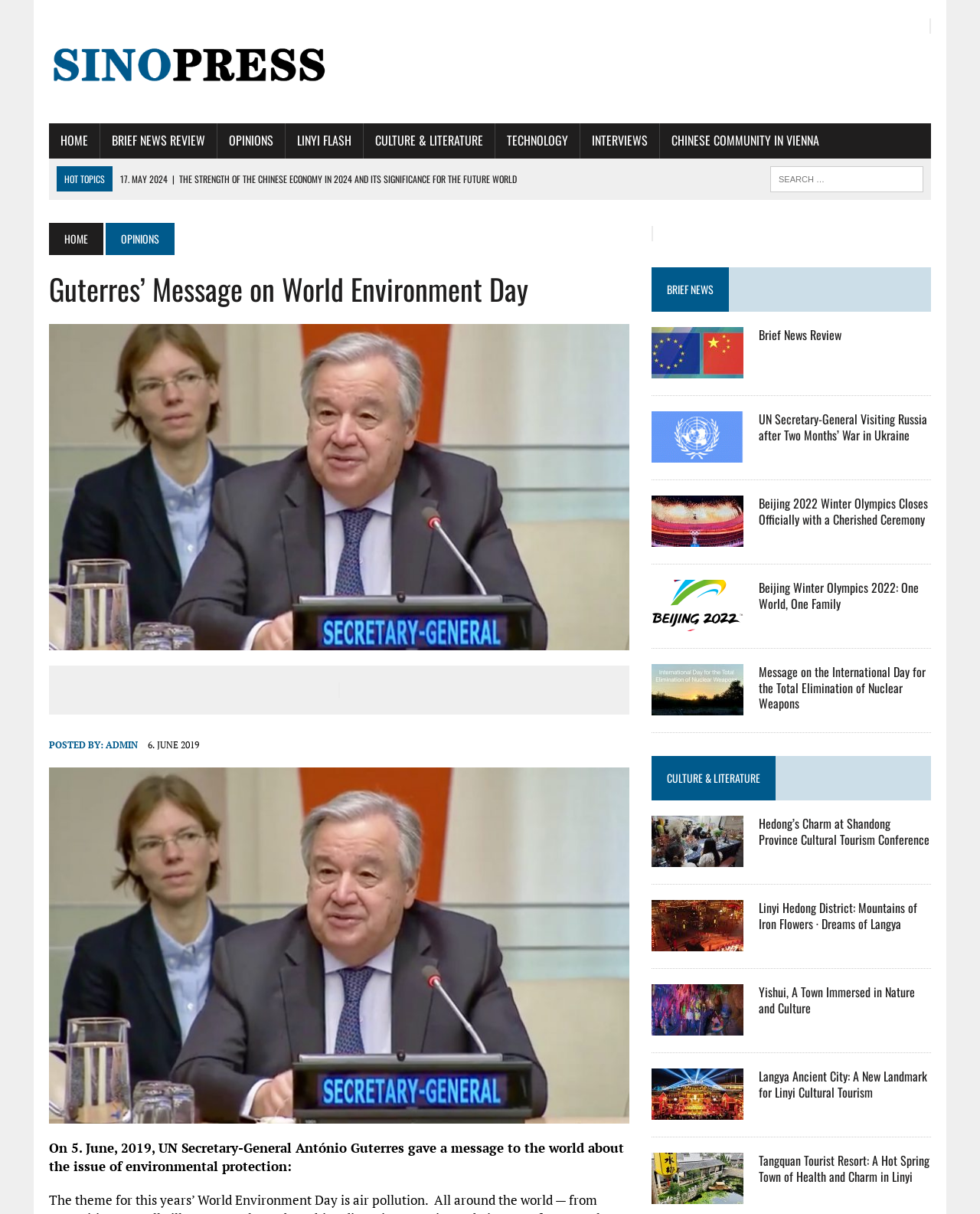Can you find and provide the title of the webpage?

Guterres’ Message on World Environment Day